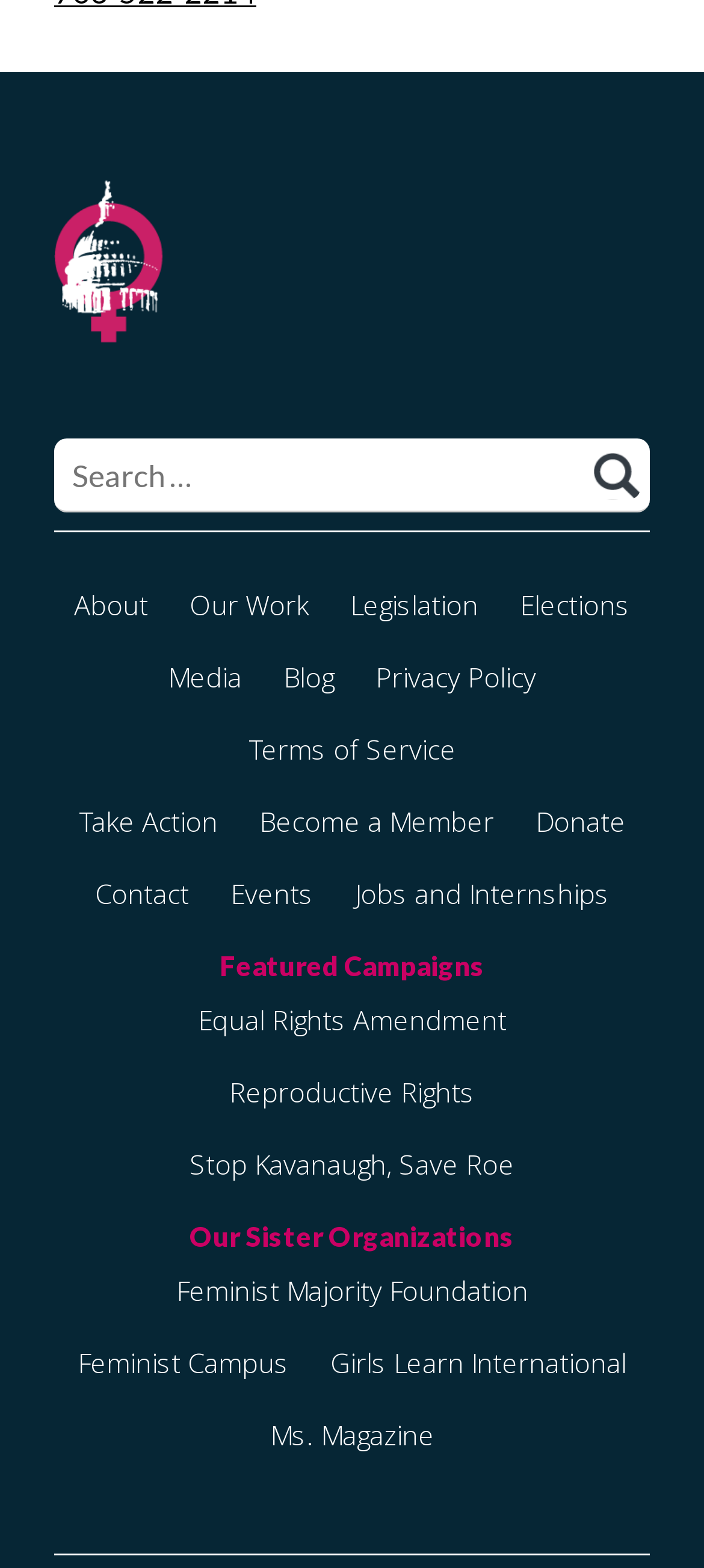Answer the question with a brief word or phrase:
What is the last link in the webpage?

Ms. Magazine